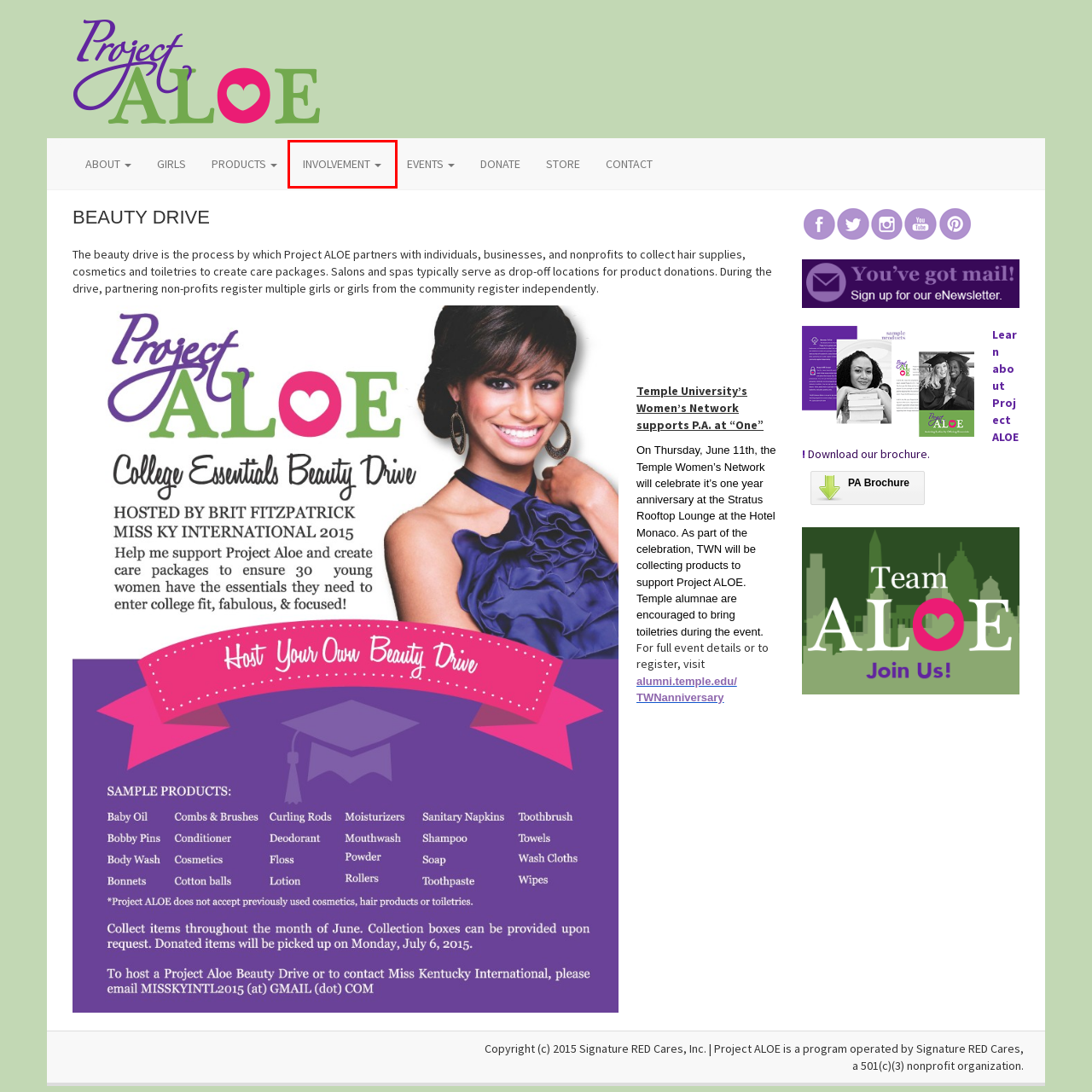Assess the screenshot of a webpage with a red bounding box and determine which webpage description most accurately matches the new page after clicking the element within the red box. Here are the options:
A. ABOUT | Project ALOE
B. P.A. CARES SEND-OFF | Project ALOE
C. DONATE | Project ALOE
D. CARE PACKAGES | Project ALOE
E. CONTACT US | Project ALOE
F. SUBSCRIBE | Project ALOE
G. GIRLS | Project ALOE
H. GET INVOLVED! | Project ALOE

H